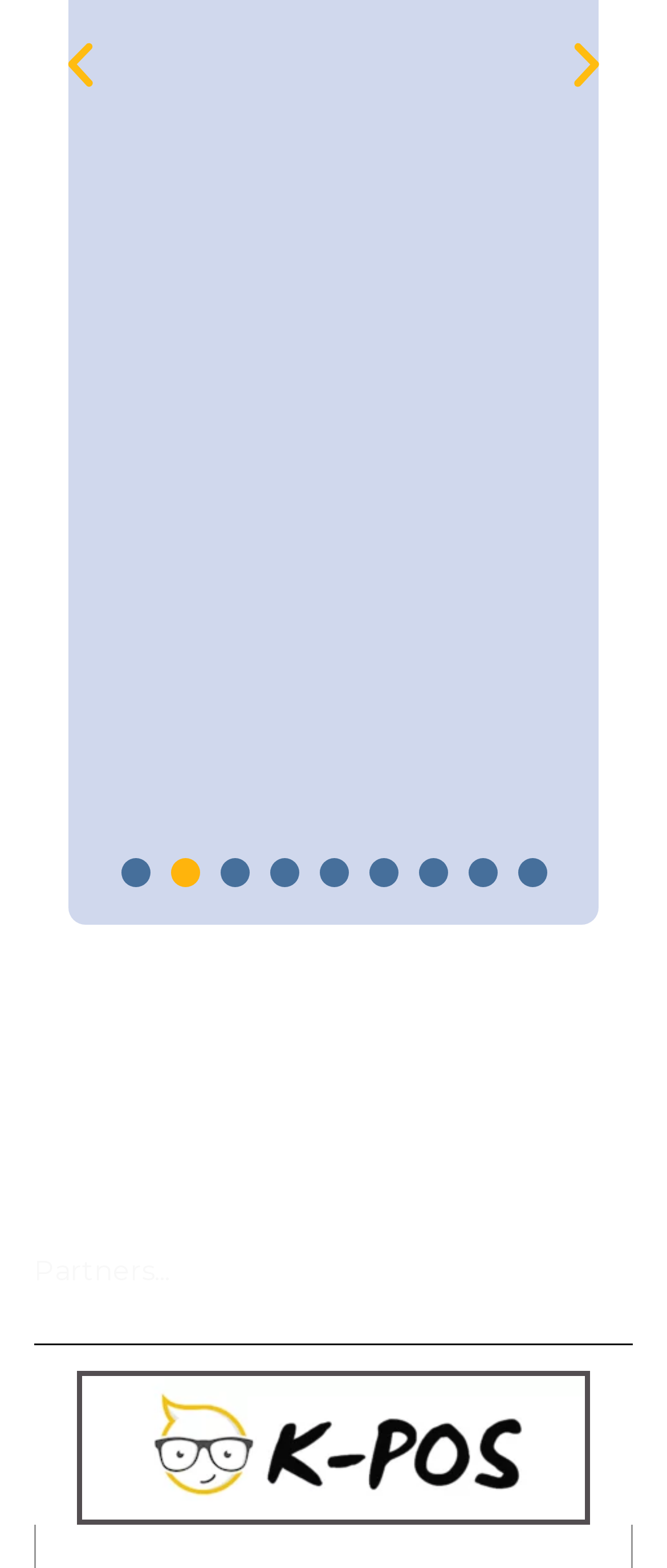Use the details in the image to answer the question thoroughly: 
What is the image below the 'Partners' section?

The image element located below the 'Partners' section is described by the element 'gallery-1-2811', suggesting that it is an image part of a gallery or a collection of images.